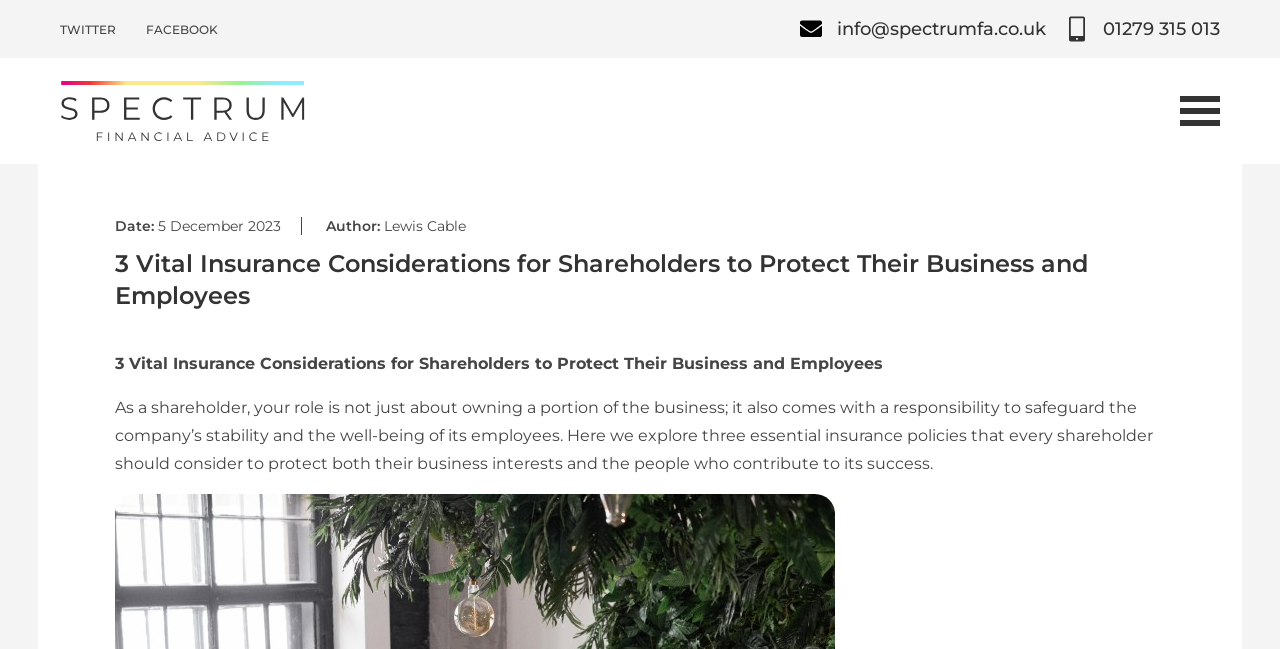Based on the image, provide a detailed response to the question:
What is the author of the article?

The author's name is mentioned in the article metadata, specifically in the 'Author:' section, which is located below the date and above the article title.